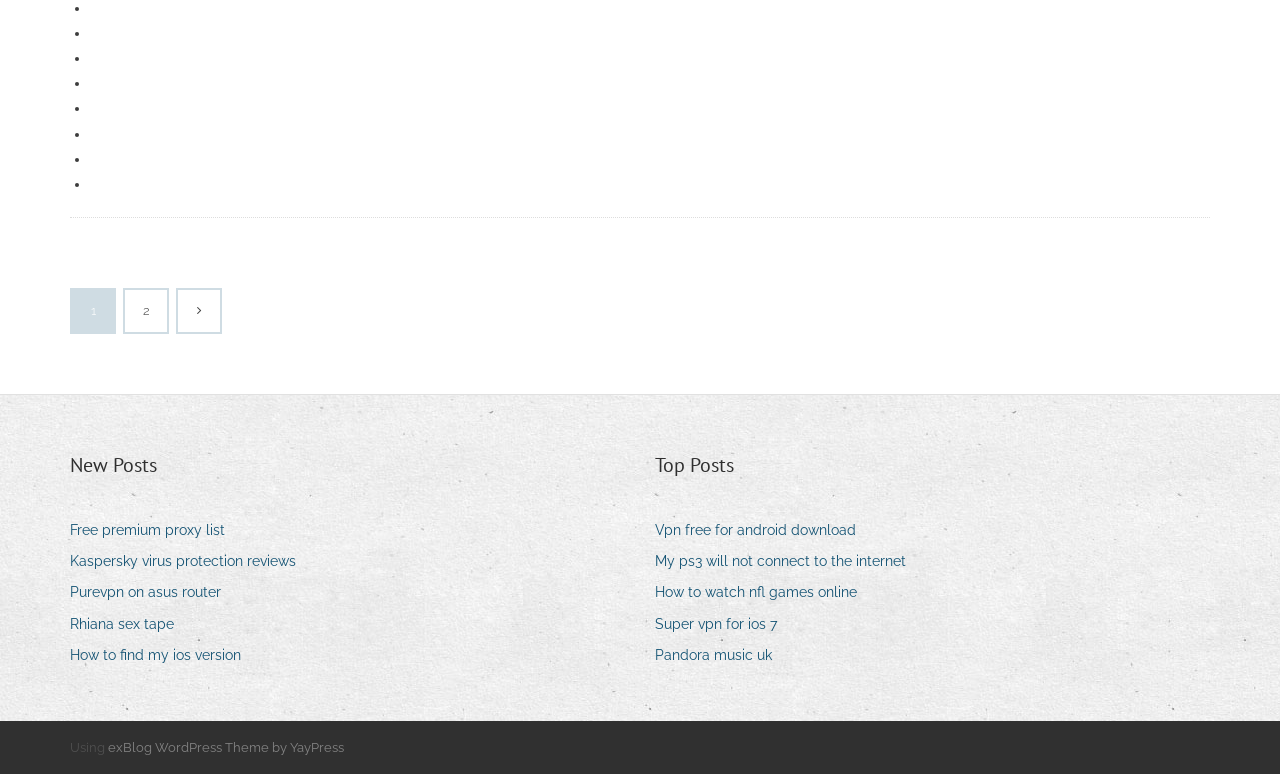Determine the bounding box coordinates for the UI element described. Format the coordinates as (top-left x, top-left y, bottom-right x, bottom-right y) and ensure all values are between 0 and 1. Element description: 2

[0.098, 0.375, 0.13, 0.429]